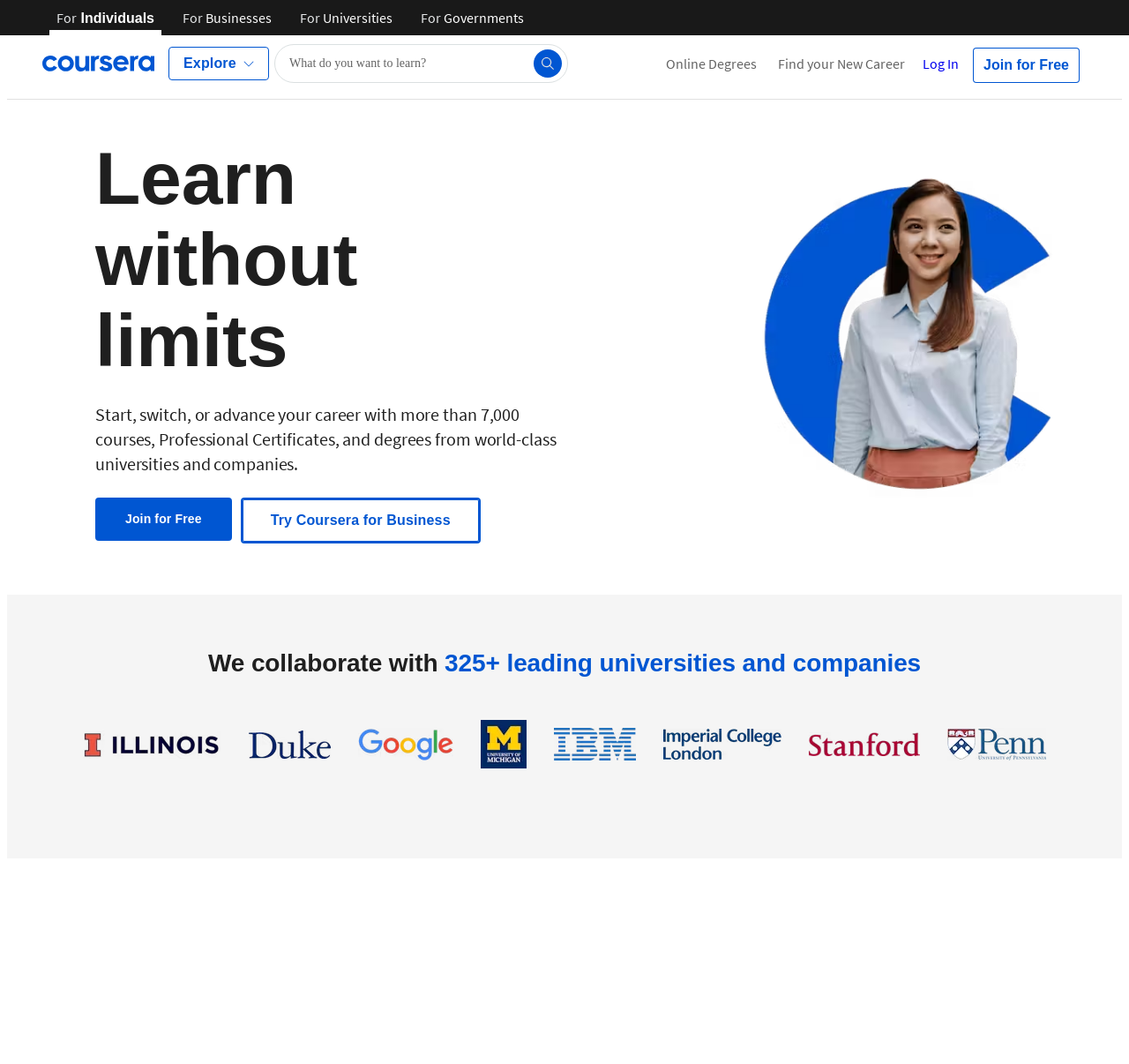Identify and provide the bounding box coordinates of the UI element described: "Join for Free". The coordinates should be formatted as [left, top, right, bottom], with each number being a float between 0 and 1.

[0.084, 0.468, 0.205, 0.508]